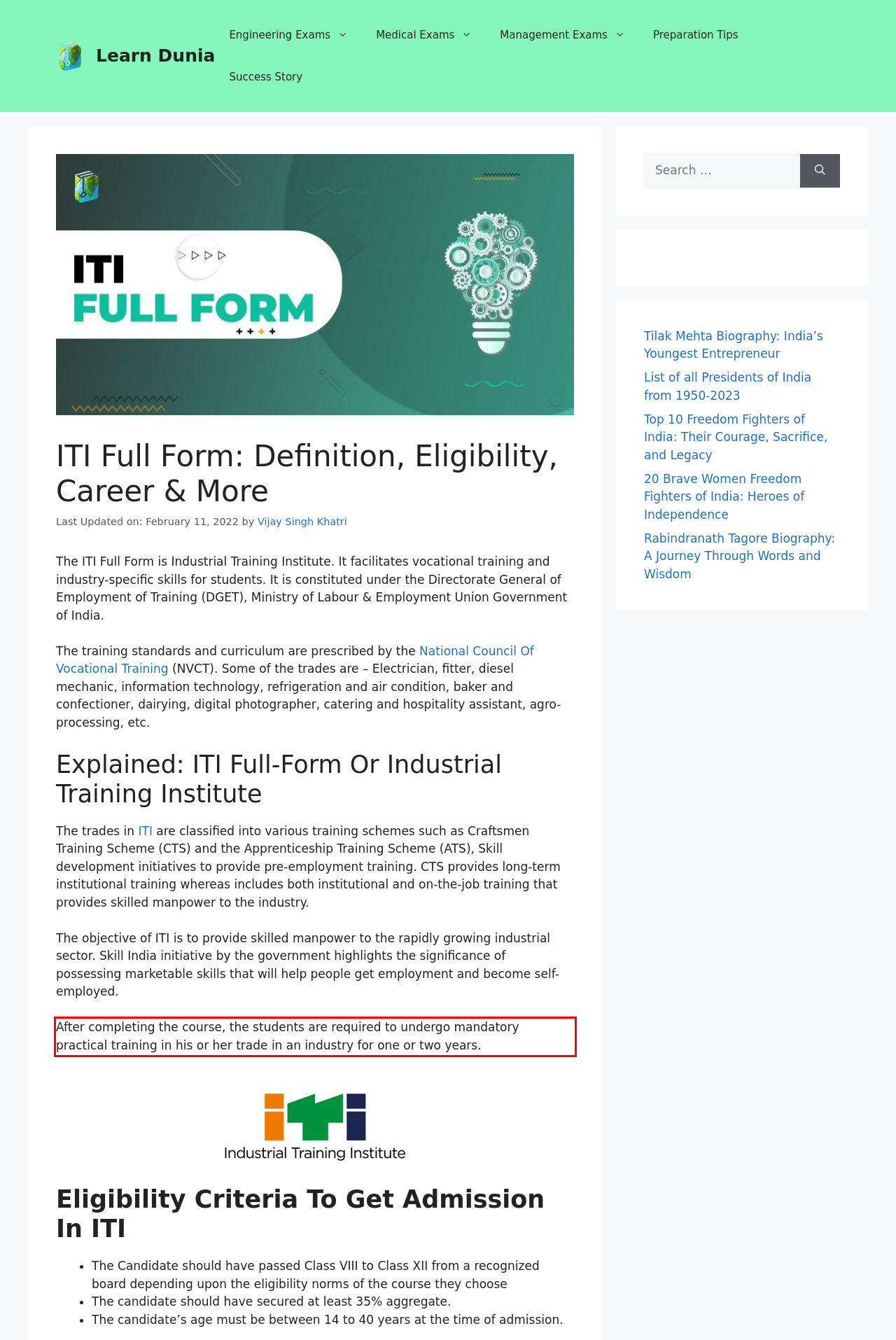Examine the screenshot of the webpage, locate the red bounding box, and generate the text contained within it.

After completing the course, the students are required to undergo mandatory practical training in his or her trade in an industry for one or two years.